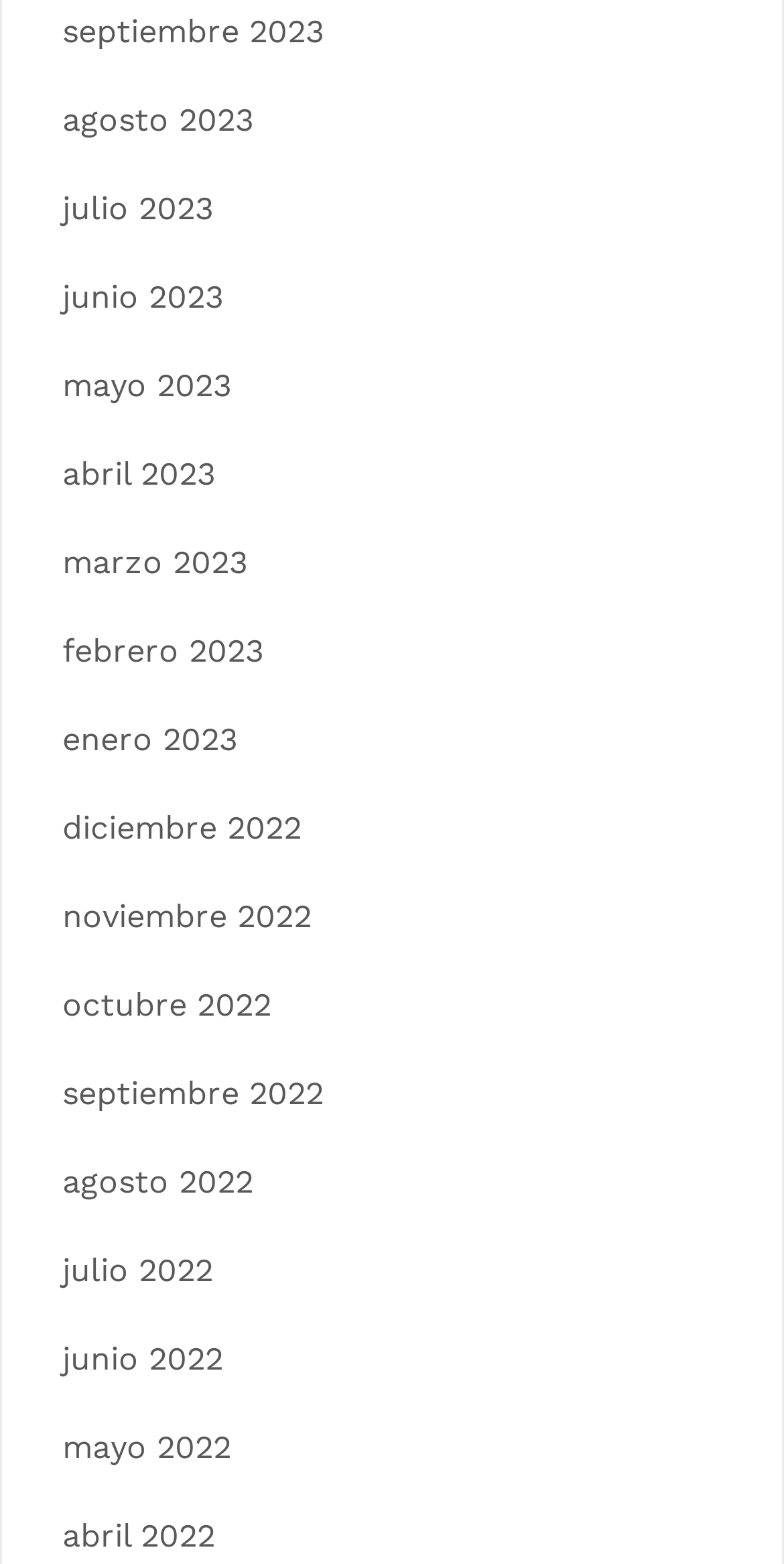Are the months listed in chronological order?
Give a thorough and detailed response to the question.

I examined the list of months and found that they are listed in chronological order, from the latest month 'septiembre 2023' to the earliest month 'abril 2022'.